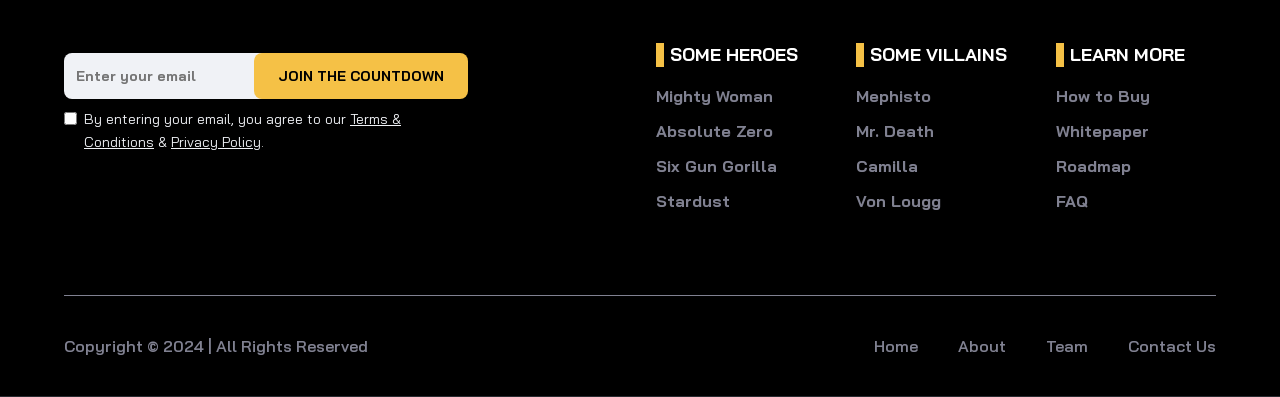Answer in one word or a short phrase: 
What is required to join the countdown?

Email